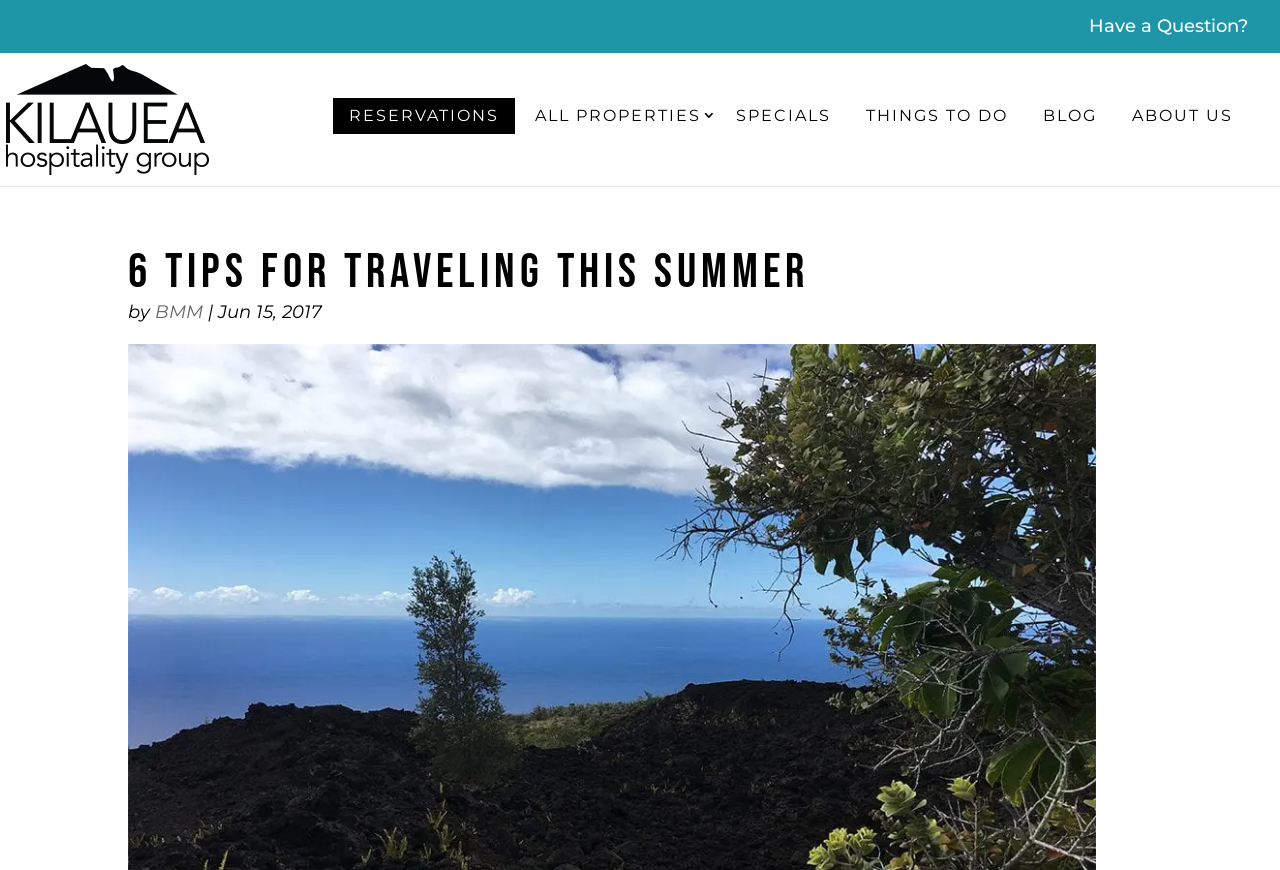Answer the question with a single word or phrase: 
What is the date of the article?

Jun 15, 2017